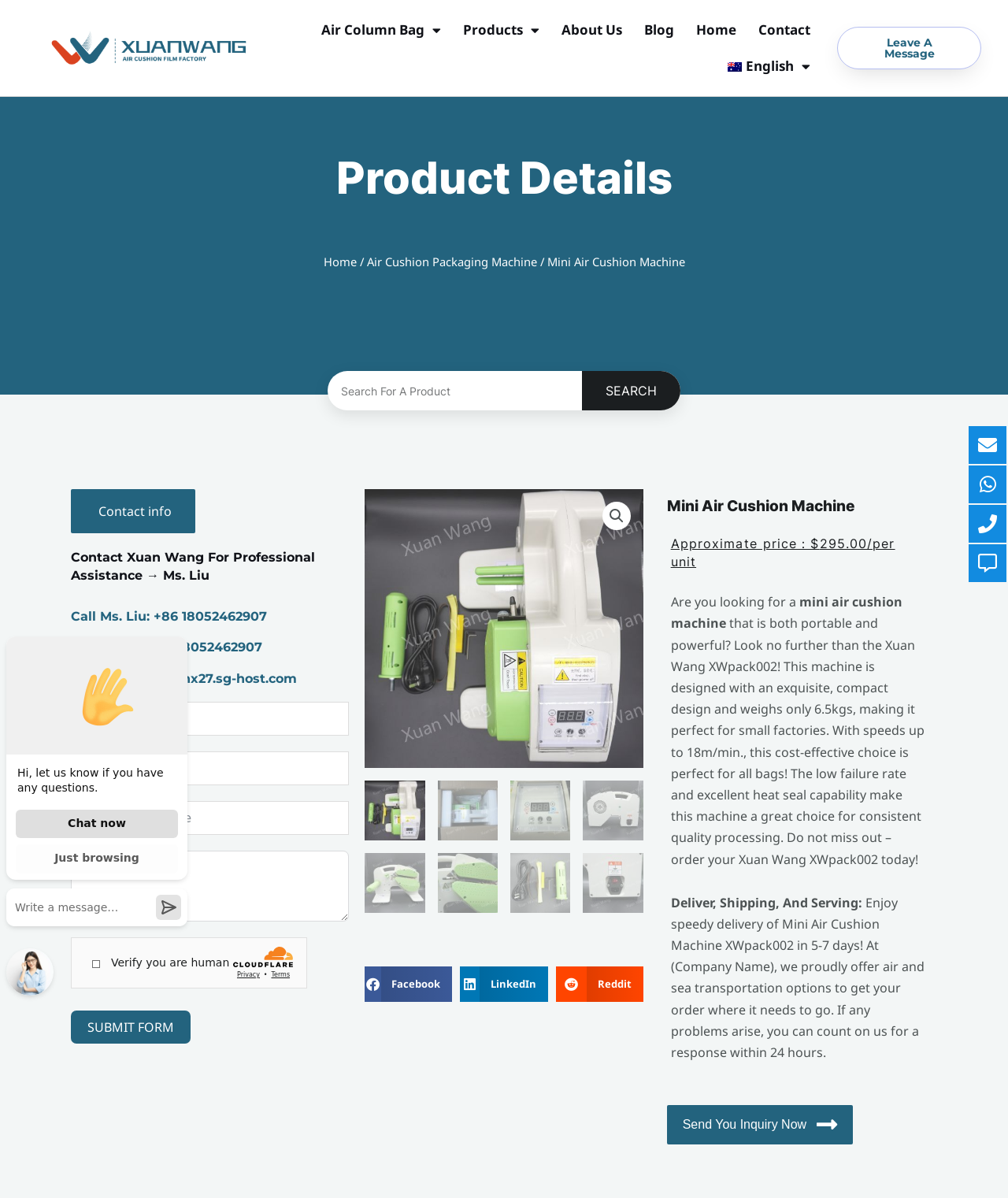Determine the bounding box coordinates for the clickable element required to fulfill the instruction: "Click the 'Leave A Message' link". Provide the coordinates as four float numbers between 0 and 1, i.e., [left, top, right, bottom].

[0.831, 0.022, 0.973, 0.058]